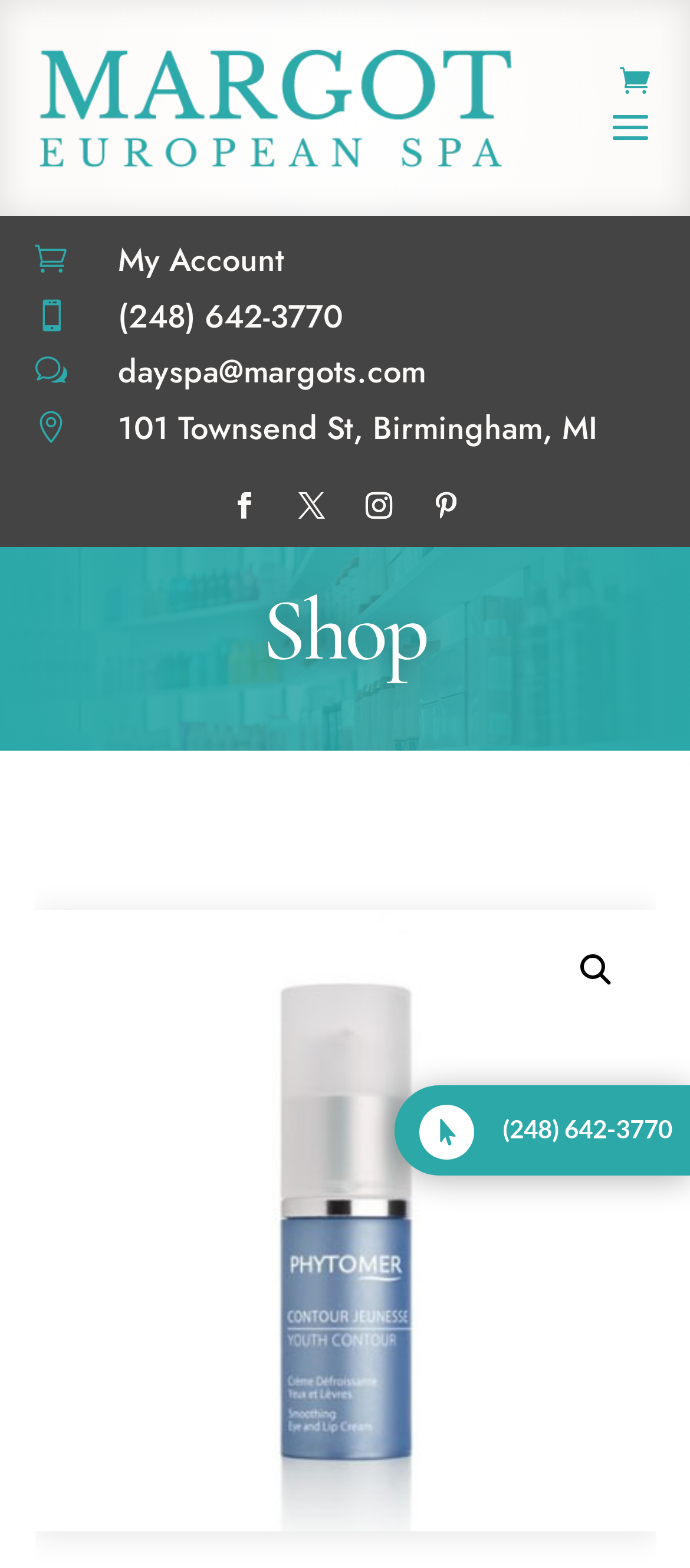Determine the bounding box coordinates of the element's region needed to click to follow the instruction: "View My Account". Provide these coordinates as four float numbers between 0 and 1, formatted as [left, top, right, bottom].

[0.171, 0.155, 0.95, 0.19]